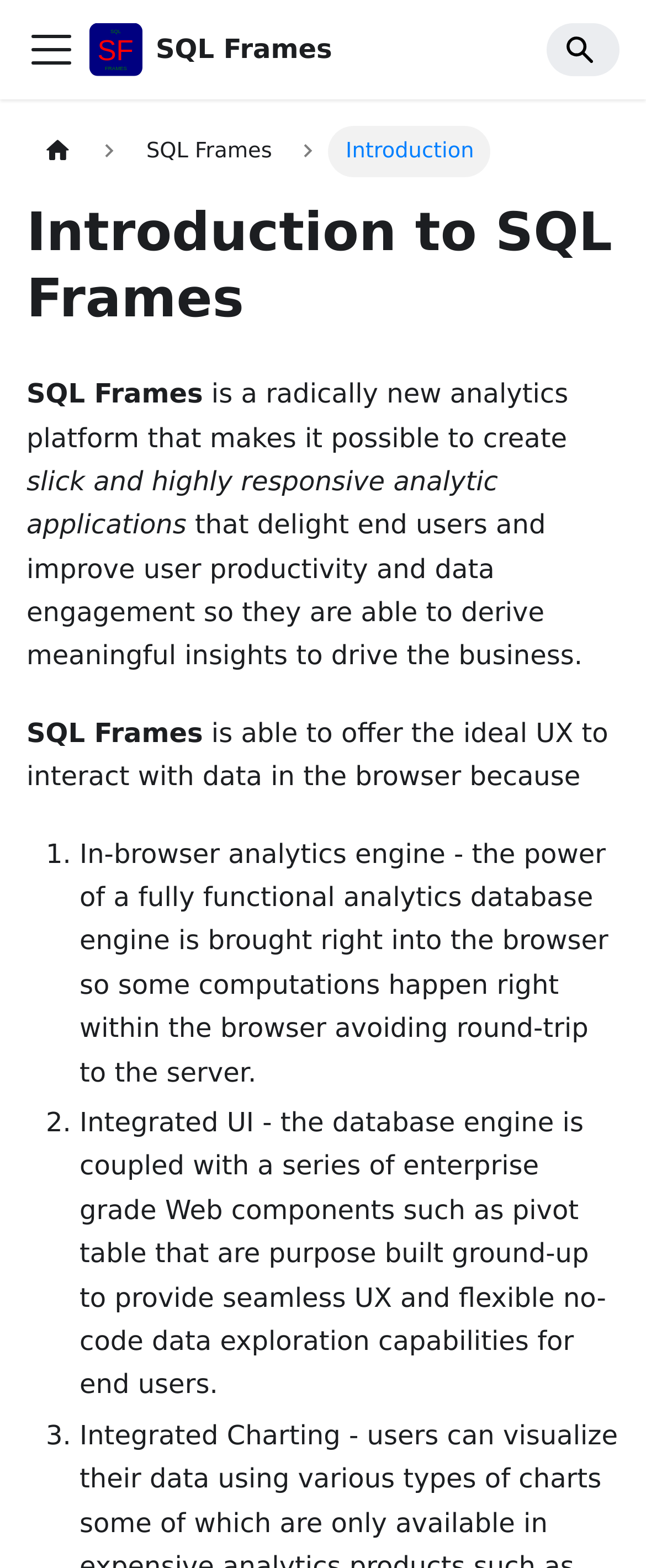Refer to the image and provide an in-depth answer to the question: 
What is the purpose of SQL Frames?

According to the webpage content, SQL Frames is able to offer the ideal UX to interact with data in the browser because of its in-browser analytics engine and integrated UI. This information is obtained from the StaticText elements with IDs 301 and 302.